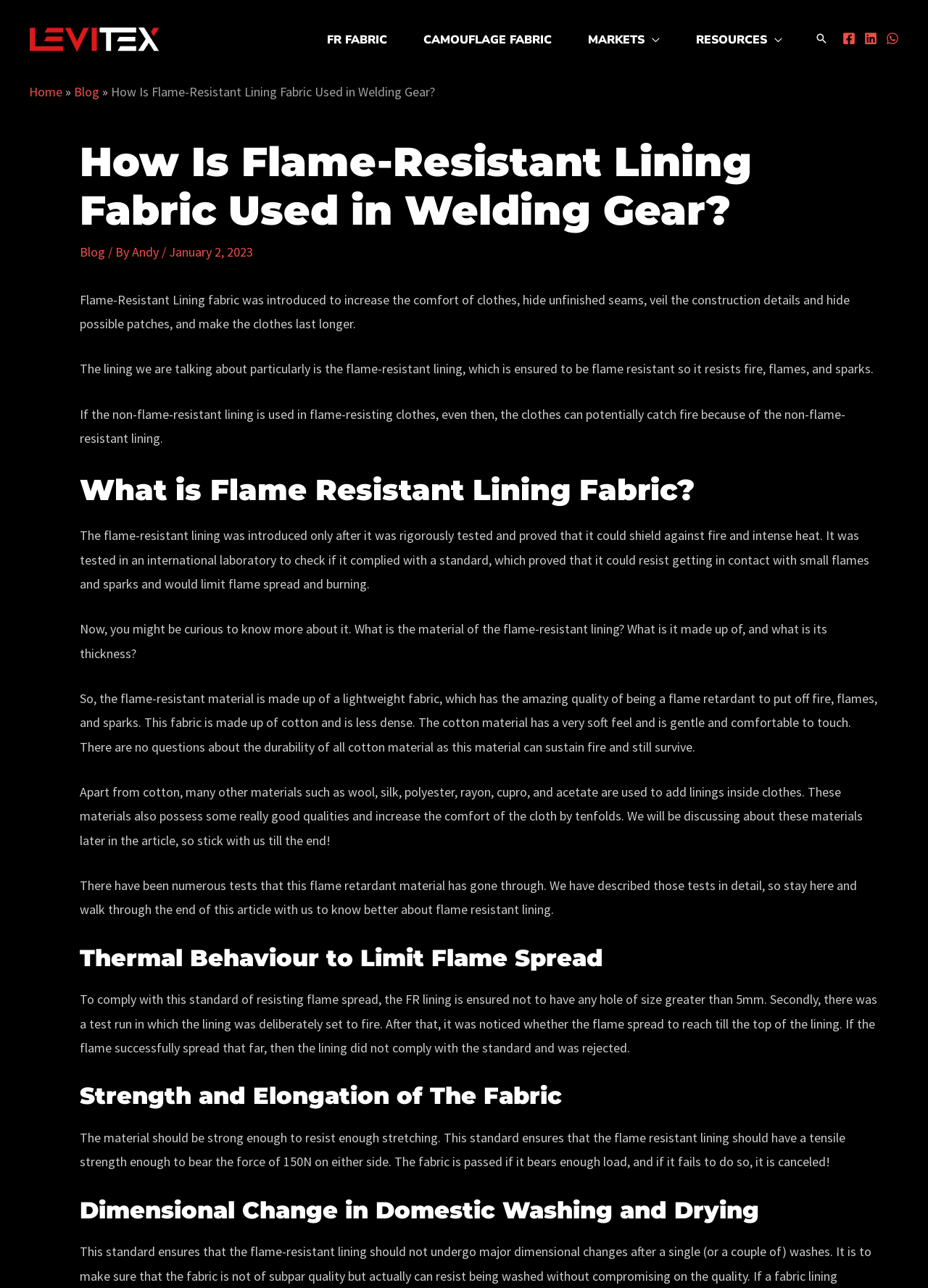Could you provide the bounding box coordinates for the portion of the screen to click to complete this instruction: "Learn about Captain Marvel 2"?

None